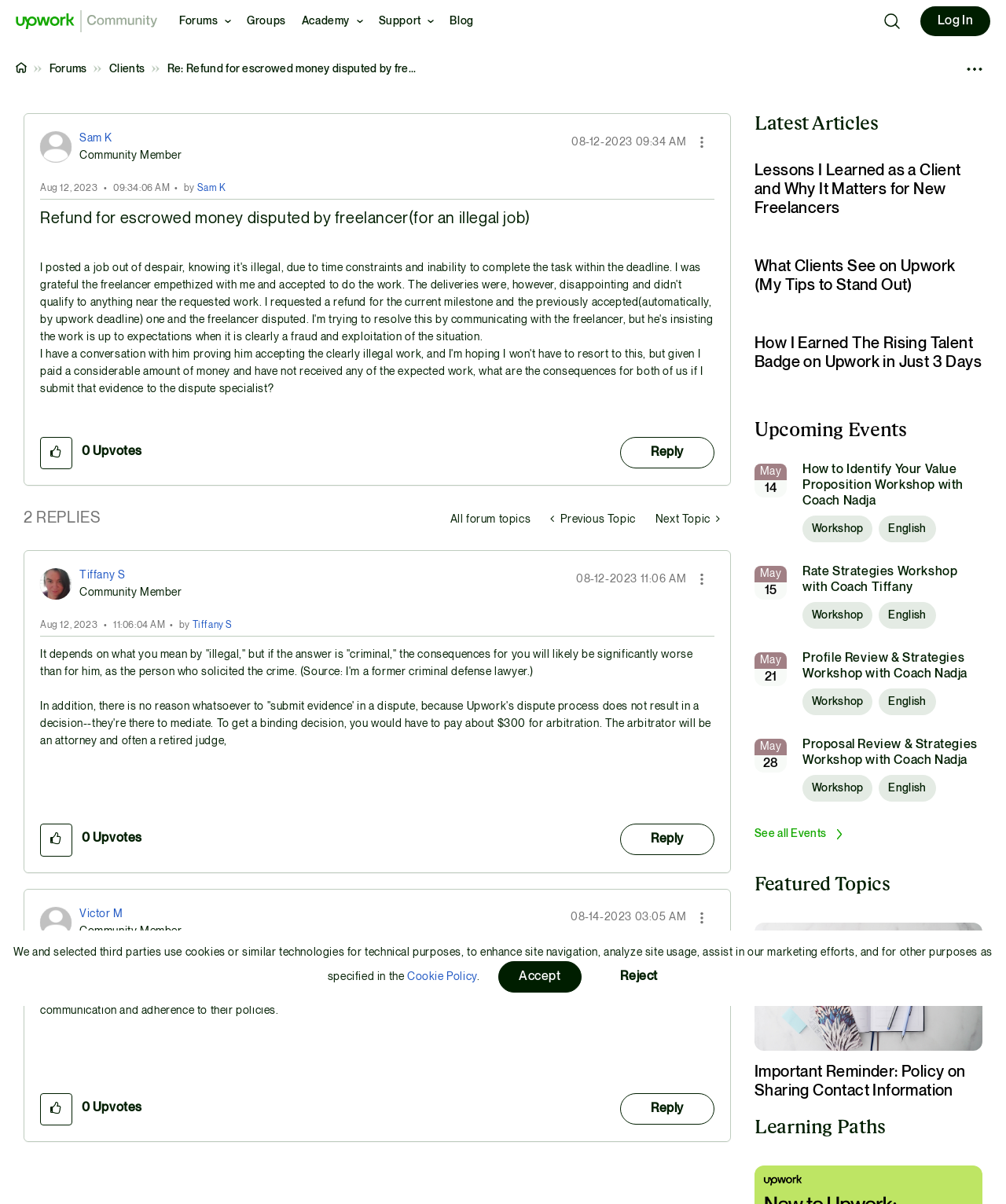How many replies are there in this topic?
Based on the screenshot, answer the question with a single word or phrase.

2